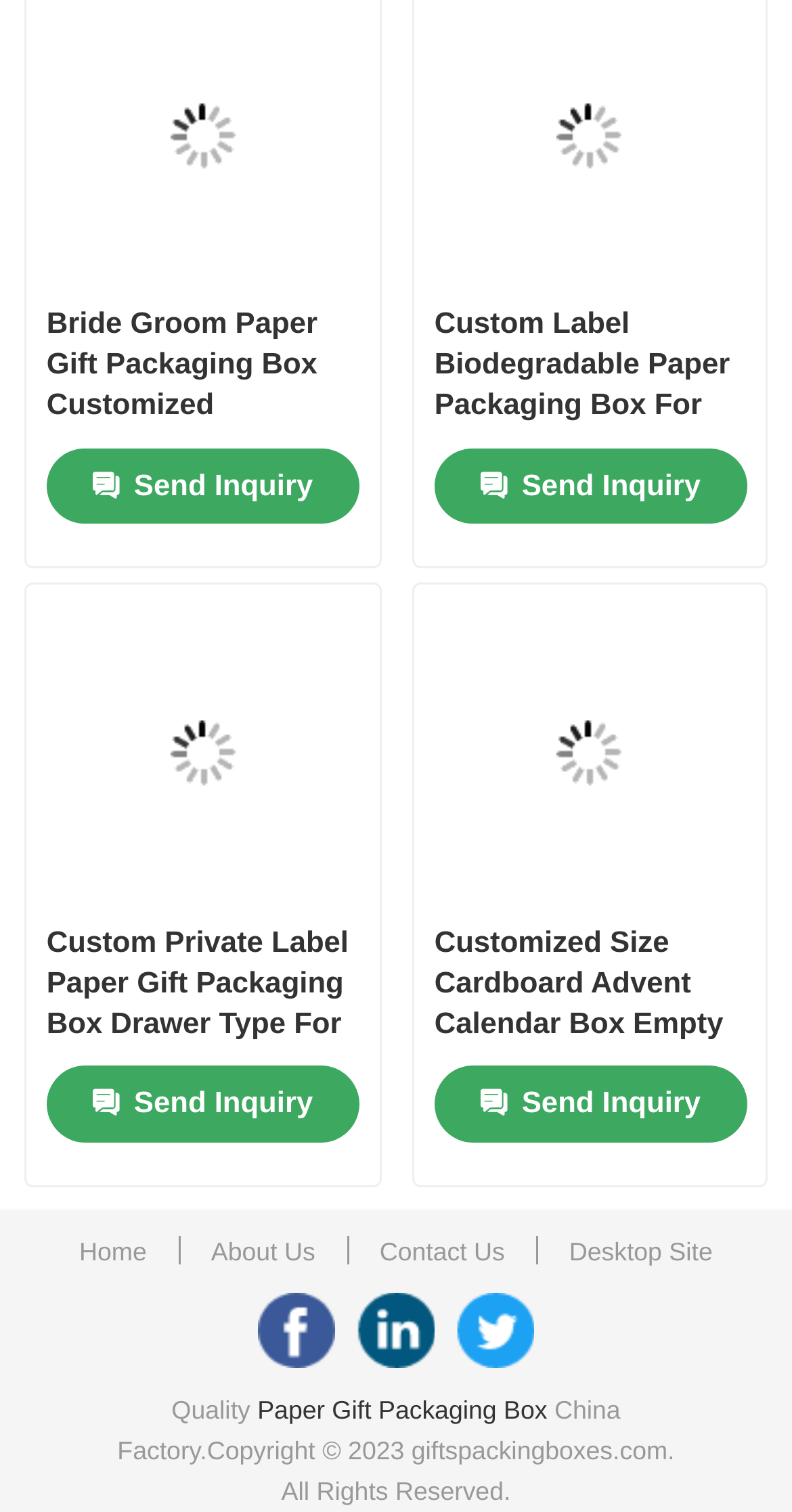Answer the following query concisely with a single word or phrase:
What is the copyright year mentioned on the webpage?

2023